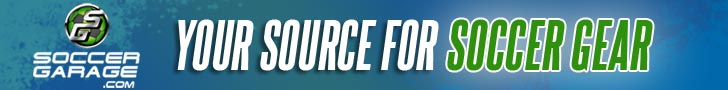What colors are used in the gradient background?
Provide a detailed answer to the question, using the image to inform your response.

The gradient background of the banner transitions from blue to green, giving it a dynamic feel. This color scheme is visually appealing and helps to reinforce the brand identity of Soccer Garage.